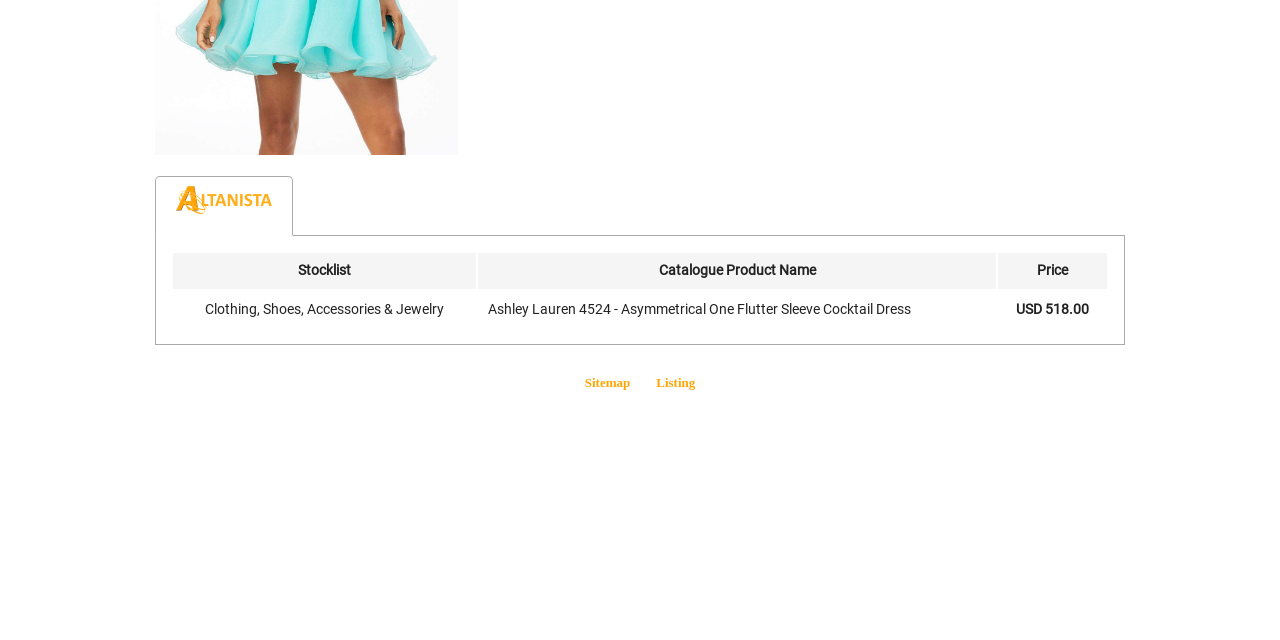Using the webpage screenshot, locate the HTML element that fits the following description and provide its bounding box: "Sitemap".

[0.457, 0.586, 0.492, 0.61]